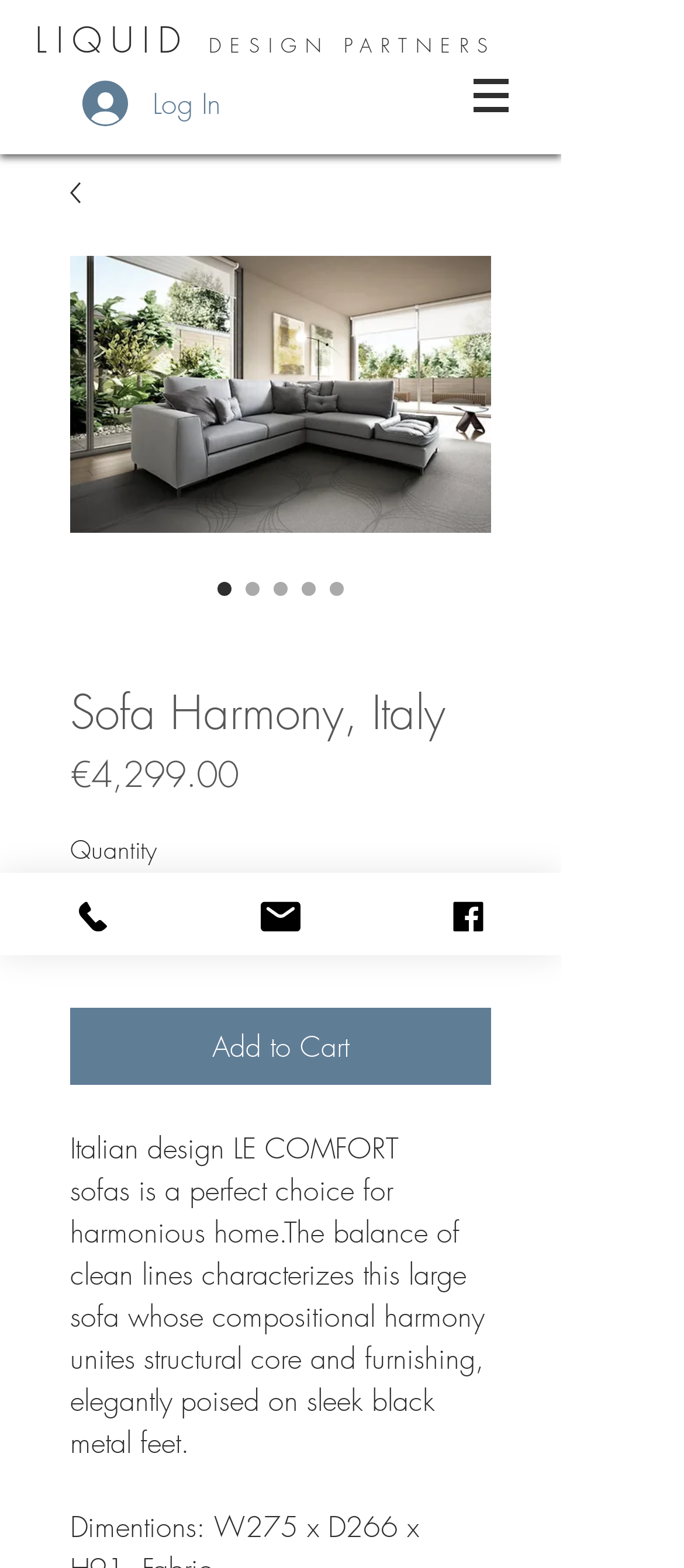From the webpage screenshot, predict the bounding box coordinates (top-left x, top-left y, bottom-right x, bottom-right y) for the UI element described here: Conclusion

None